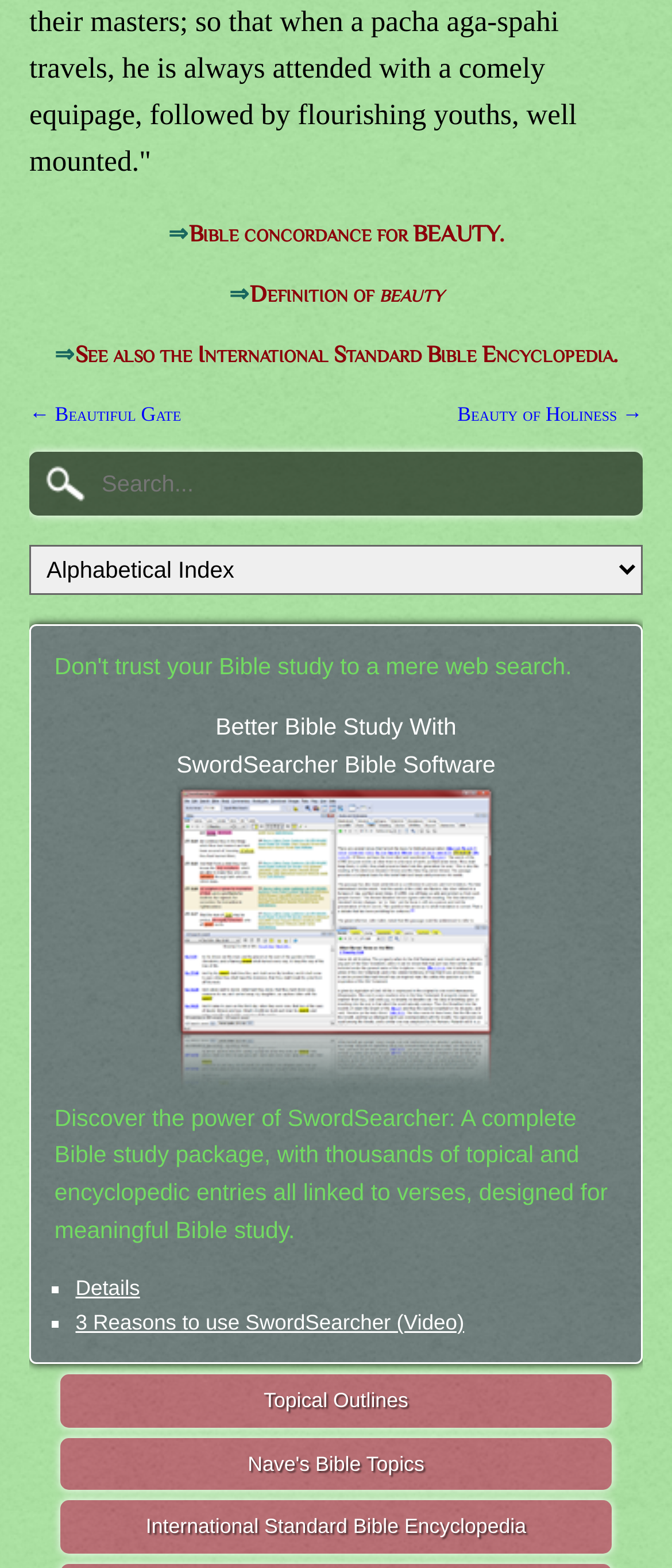What is the topic of the Bible concordance?
Kindly offer a comprehensive and detailed response to the question.

The link 'Bible concordance for BEAUTY.' suggests that the topic of the Bible concordance is BEAUTY.